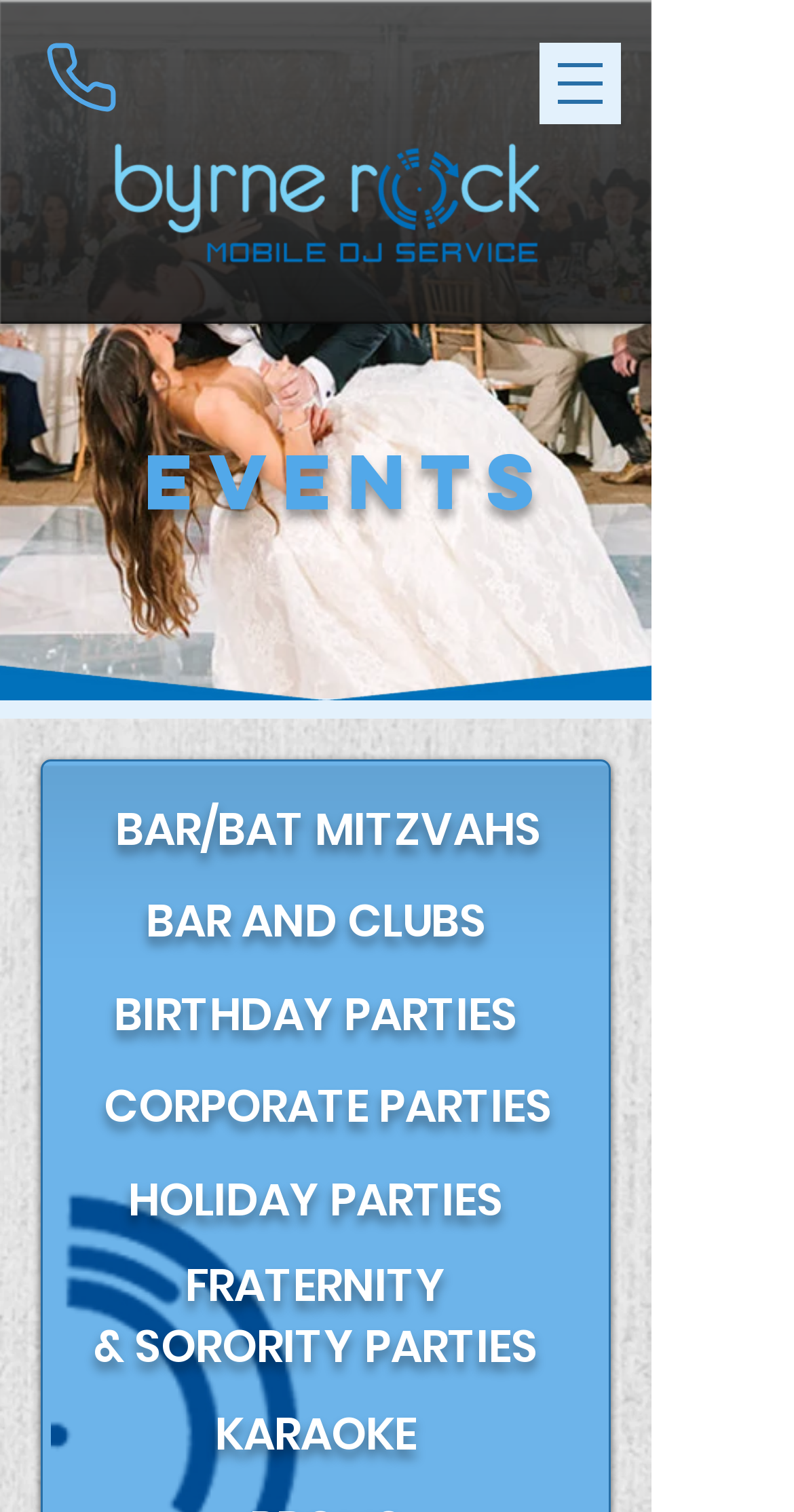Provide a brief response using a word or short phrase to this question:
Is there a phone number available on the webpage?

Yes